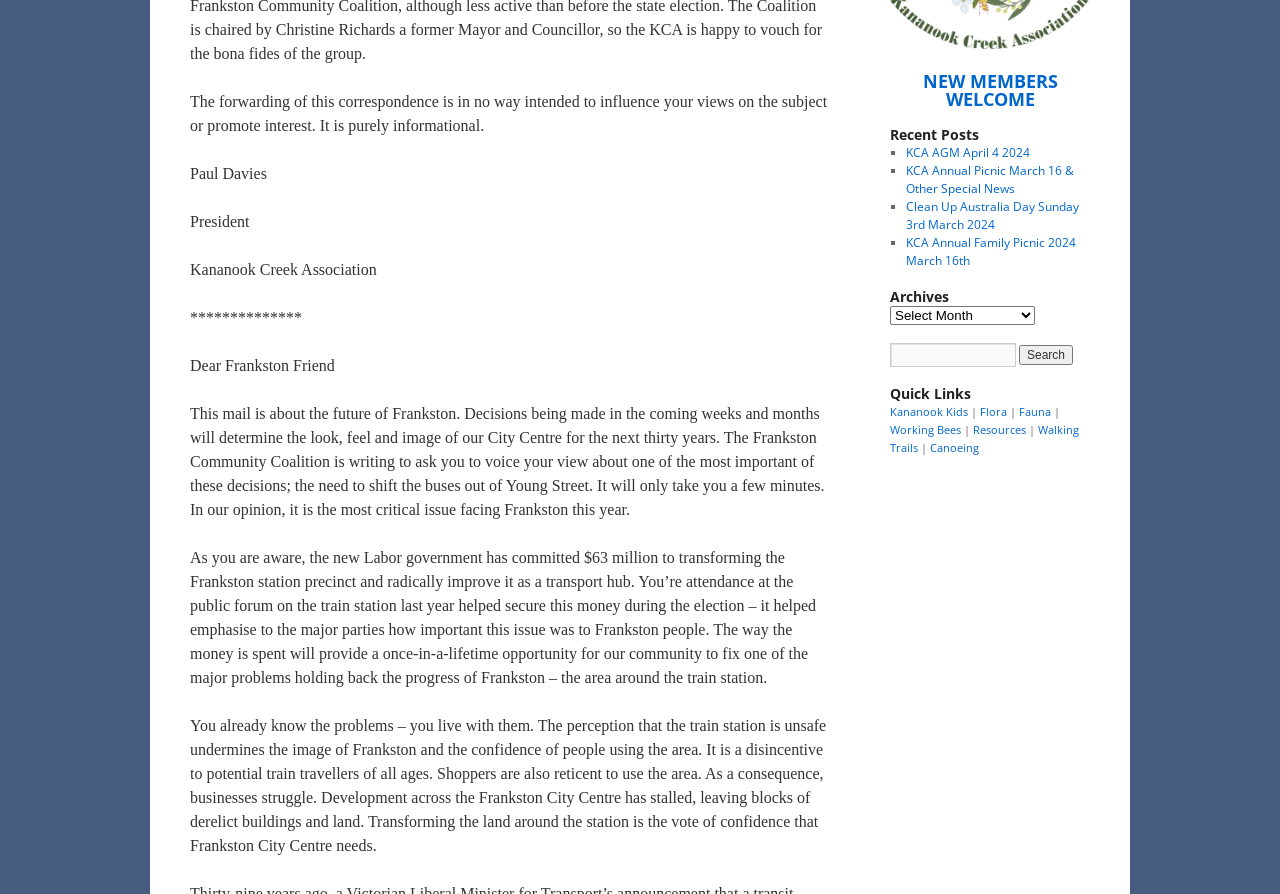Determine the bounding box for the HTML element described here: "Walking Trails". The coordinates should be given as [left, top, right, bottom] with each number being a float between 0 and 1.

[0.695, 0.472, 0.843, 0.509]